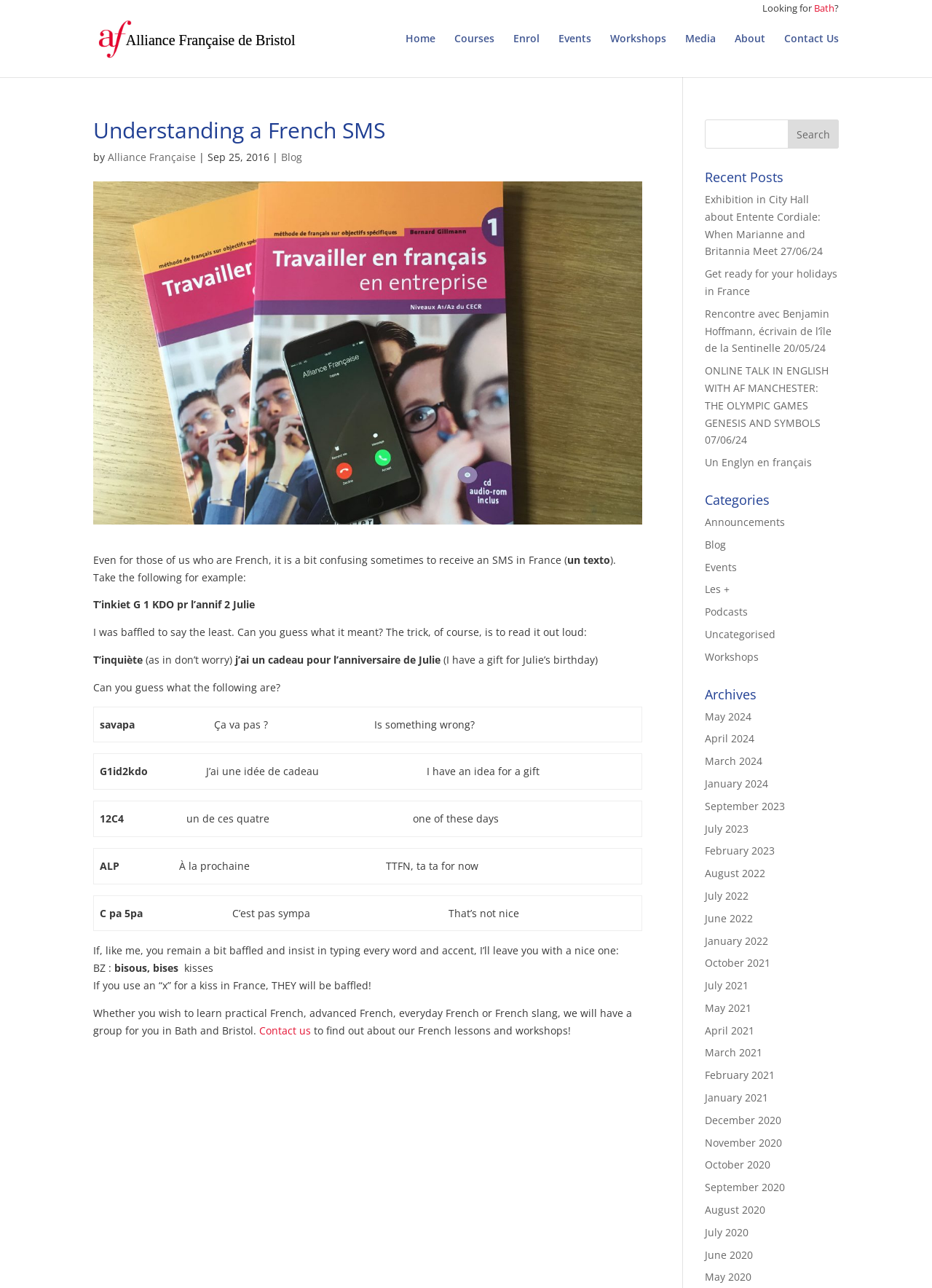Locate the bounding box coordinates of the clickable element to fulfill the following instruction: "Click the 'Home' link". Provide the coordinates as four float numbers between 0 and 1 in the format [left, top, right, bottom].

[0.435, 0.026, 0.467, 0.06]